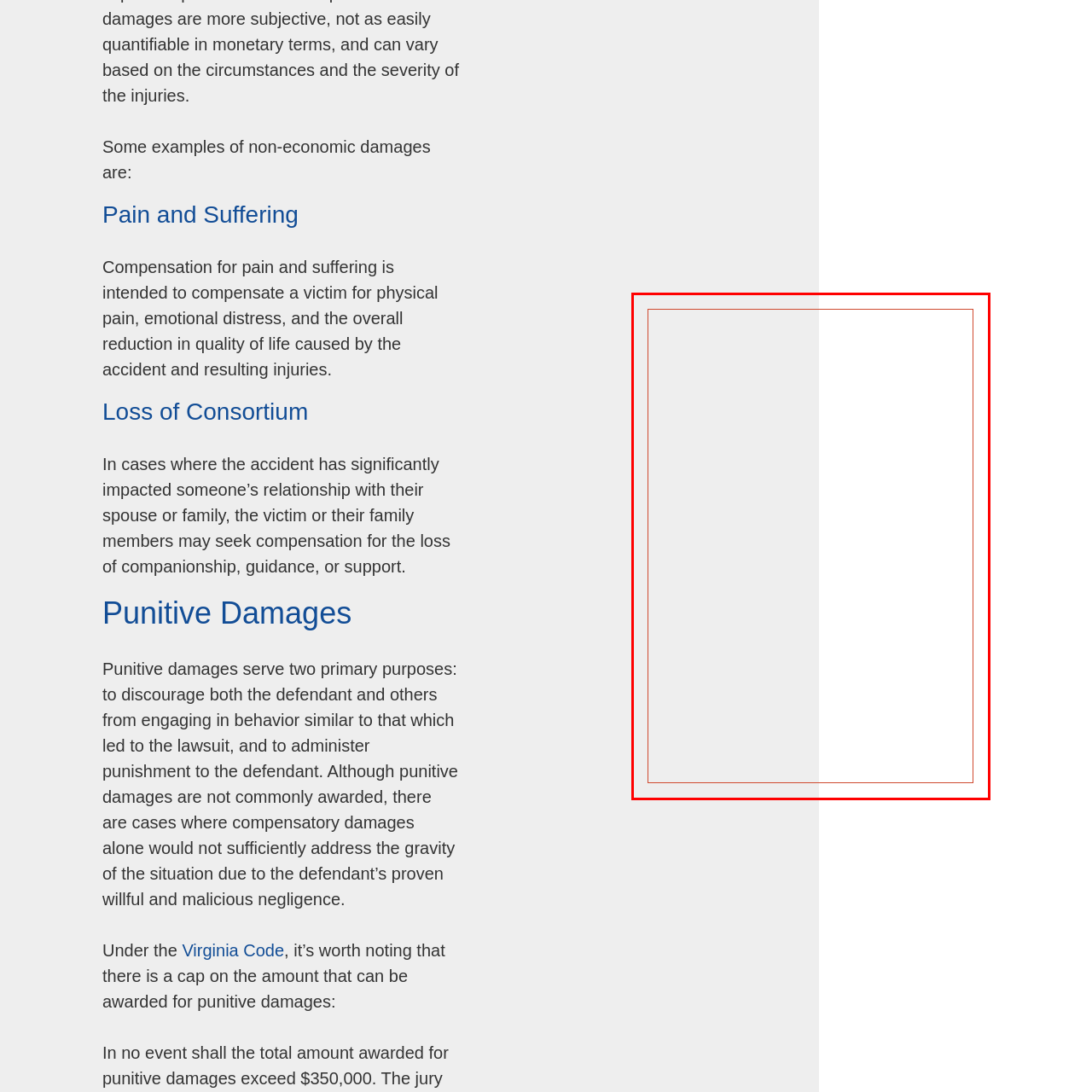What is the tone of the lawyer's visual branding?
Observe the image inside the red bounding box and give a concise answer using a single word or phrase.

Trust and expertise